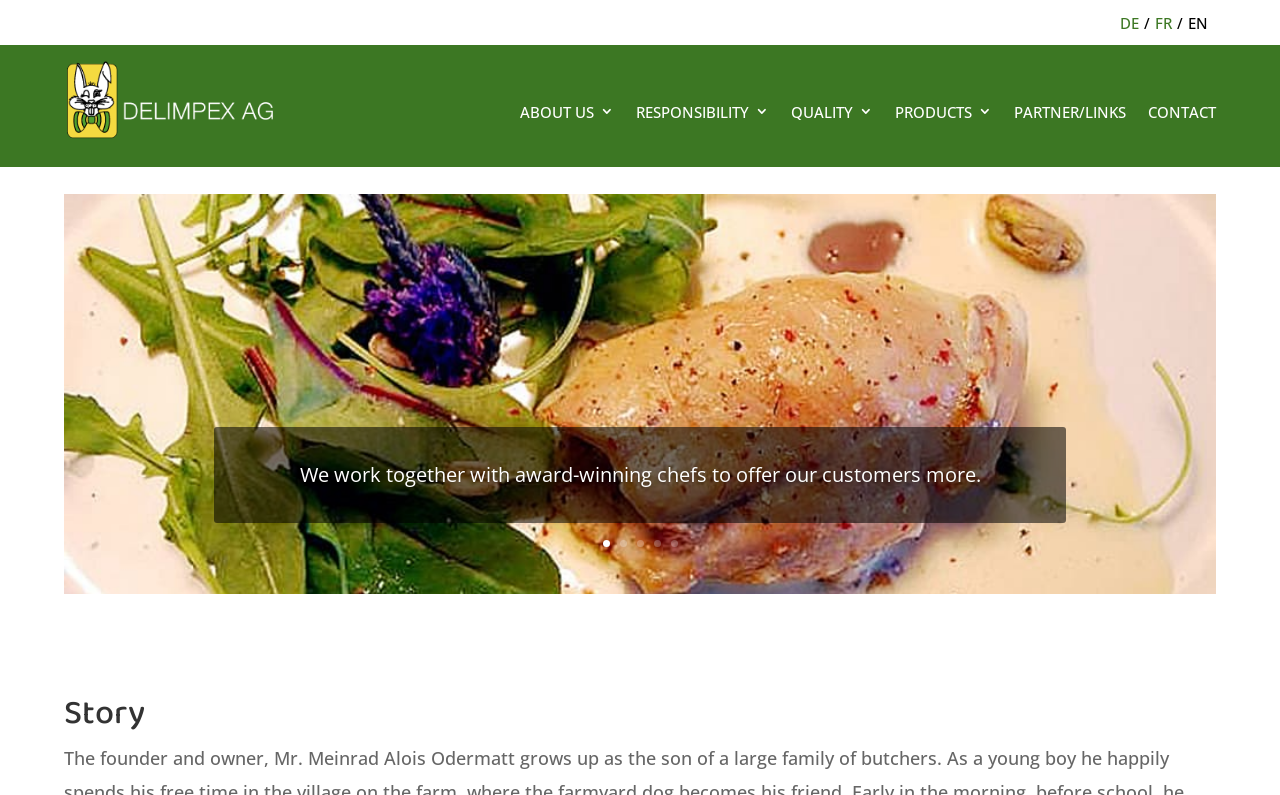What language options are available on the top right?
Analyze the image and provide a thorough answer to the question.

By examining the top right corner of the webpage, I found three language options: DE, FR, and EN, which are likely to be German, French, and English respectively.